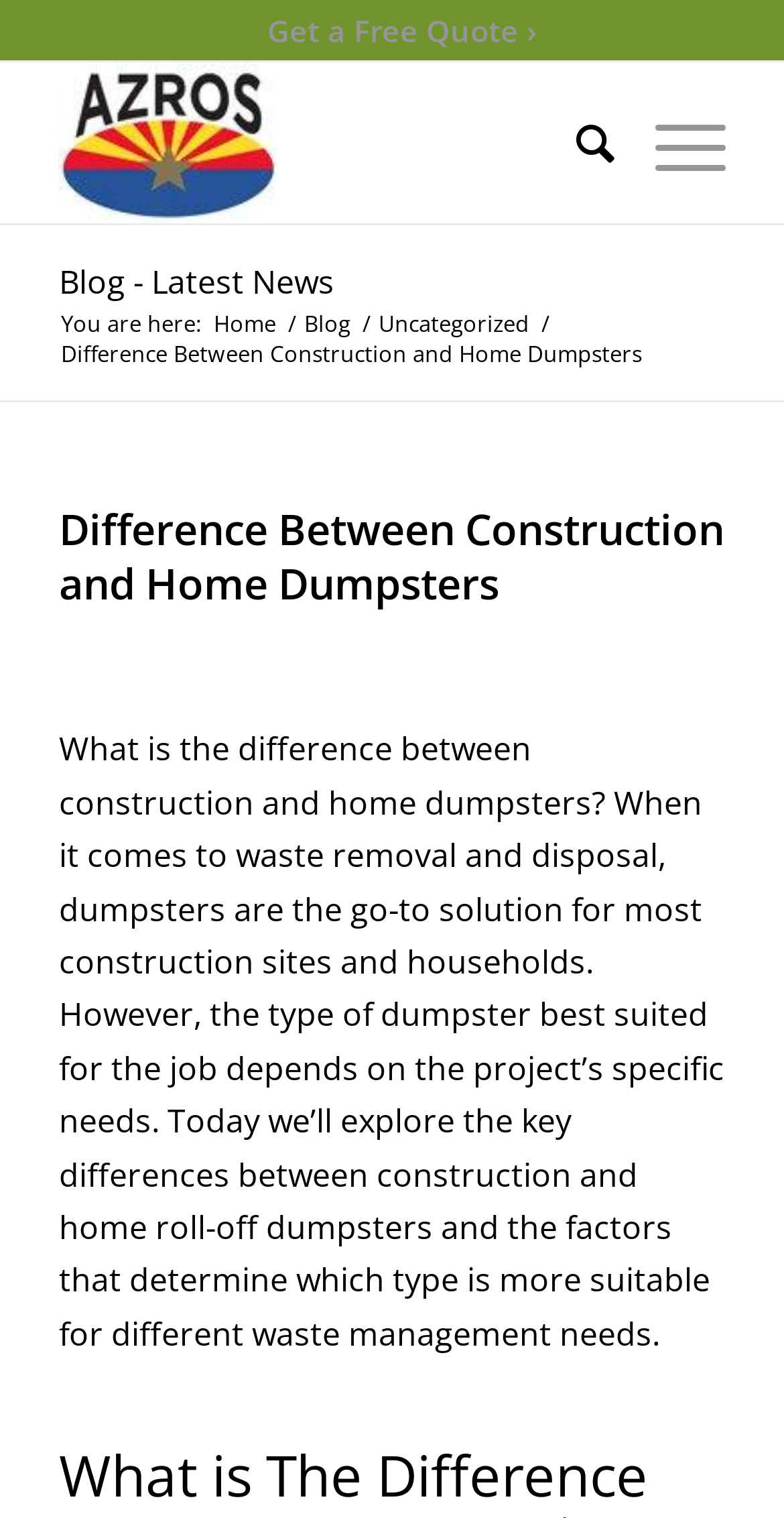Respond to the question below with a single word or phrase:
What is the name of the company?

Arizona Roll Off Services